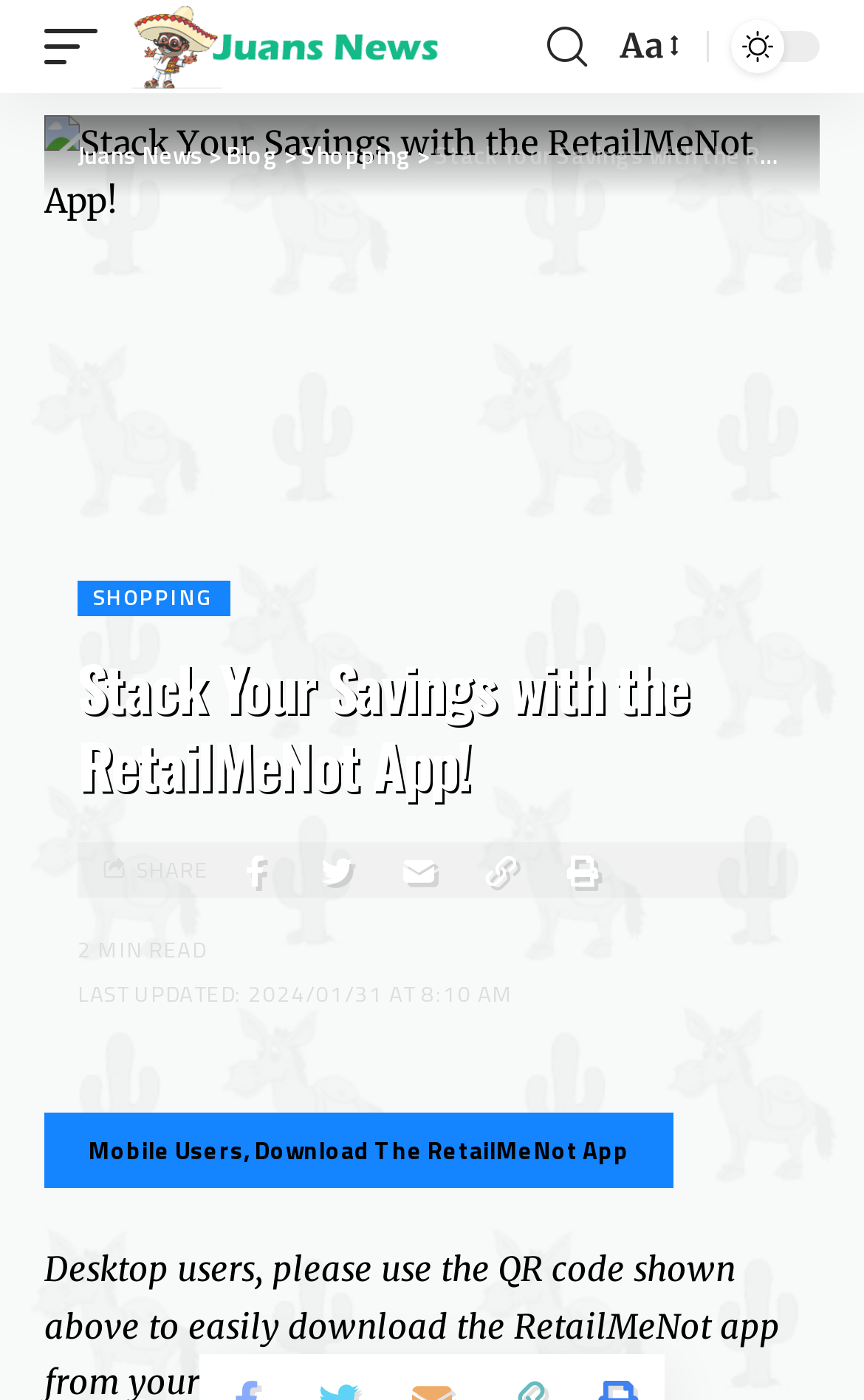What is the topic of the main article?
Based on the visual details in the image, please answer the question thoroughly.

The topic of the main article can be inferred from the image and the heading 'Stack Your Savings with the RetailMeNot App!' which suggests that the article is about the RetailMeNot App.